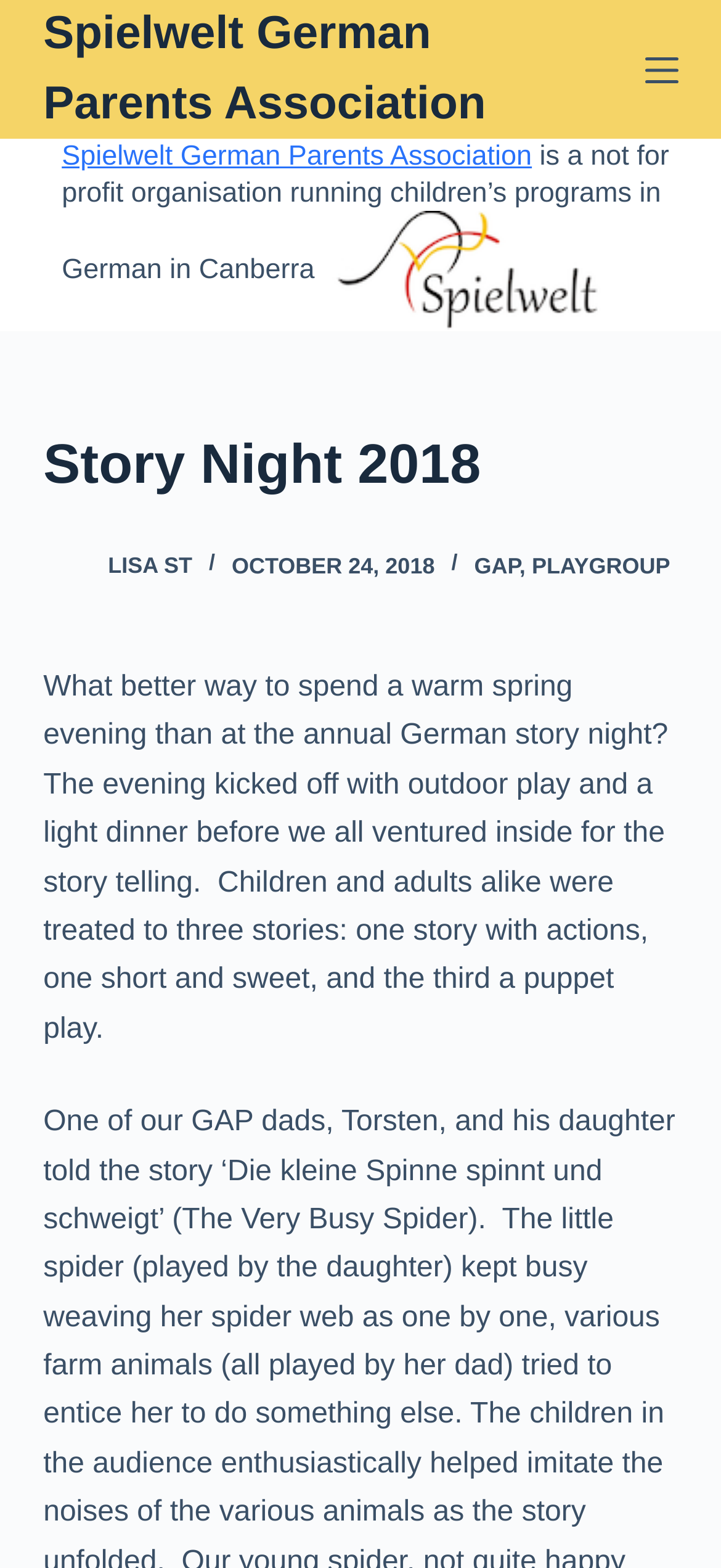What is the date of the Story Night event?
Using the image, respond with a single word or phrase.

OCTOBER 24, 2018